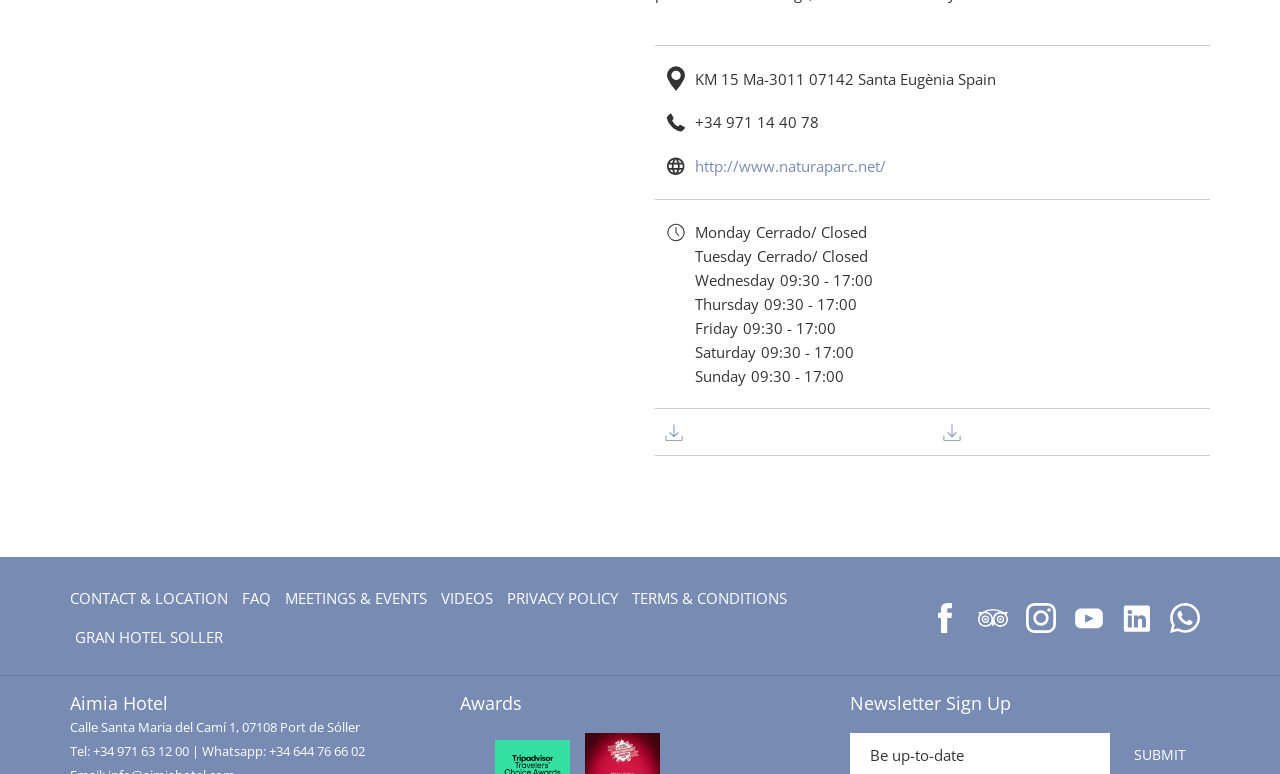What social media platforms does Naturaparc have?
Provide an in-depth answer to the question, covering all aspects.

I found the social media platforms by looking at the link elements with the OCR text 'Facebook (opens in a new tab)', 'Tripadvisor (opens in a new tab)', 'Instagram (opens in a new tab)', 'Youtube (opens in a new tab)', 'LinkedIn (opens in a new tab)', and 'Whatsapp (opens in a new tab)' which are located at the bottom of the webpage.